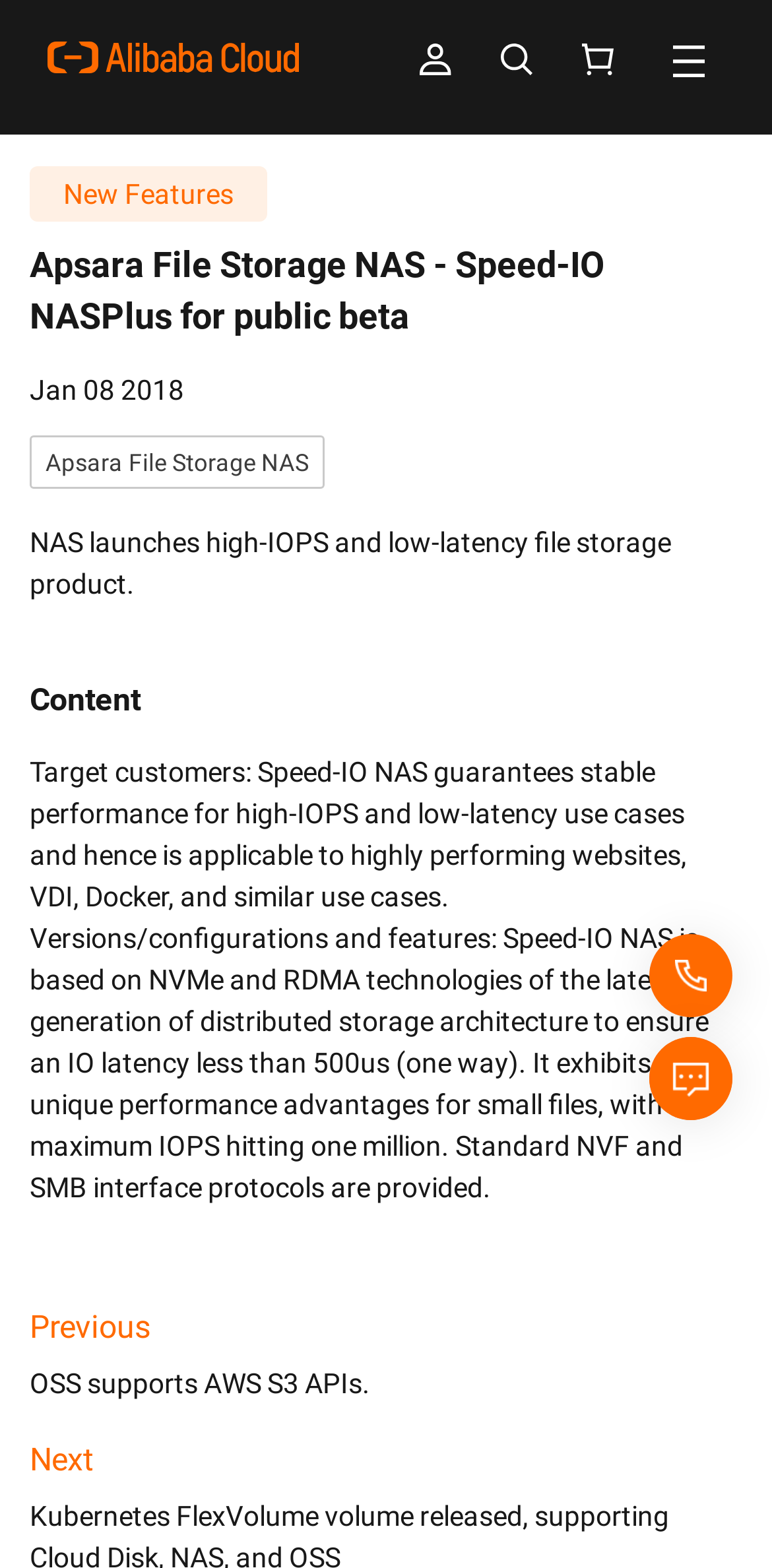Please give a succinct answer using a single word or phrase:
What is the date mentioned on the webpage?

Jan 08 2018